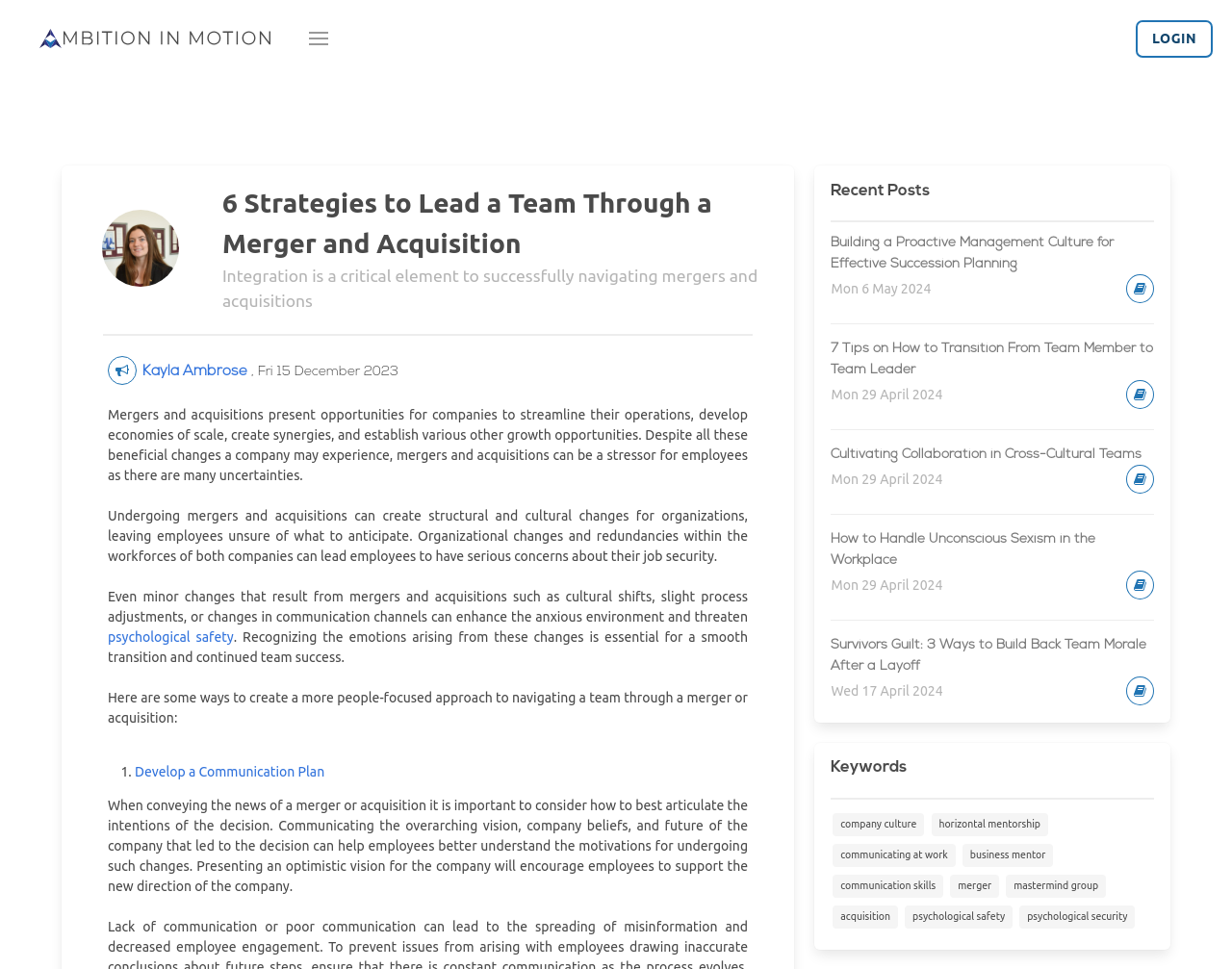Respond with a single word or phrase for the following question: 
What is the topic of the 'Recent Posts' section?

Various leadership and management topics